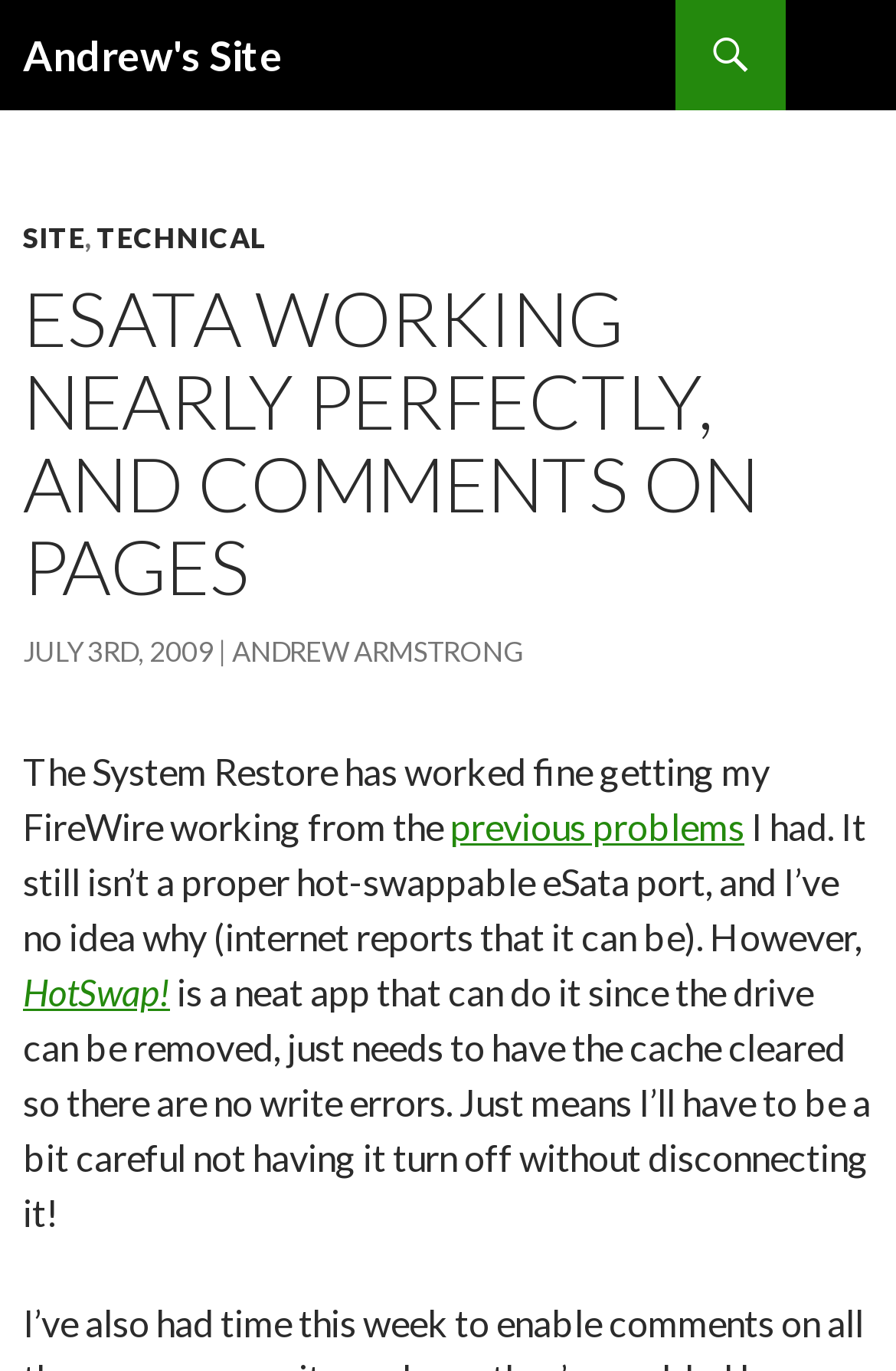Answer this question using a single word or a brief phrase:
What is the problem with the eSata port?

It is not hot-swappable